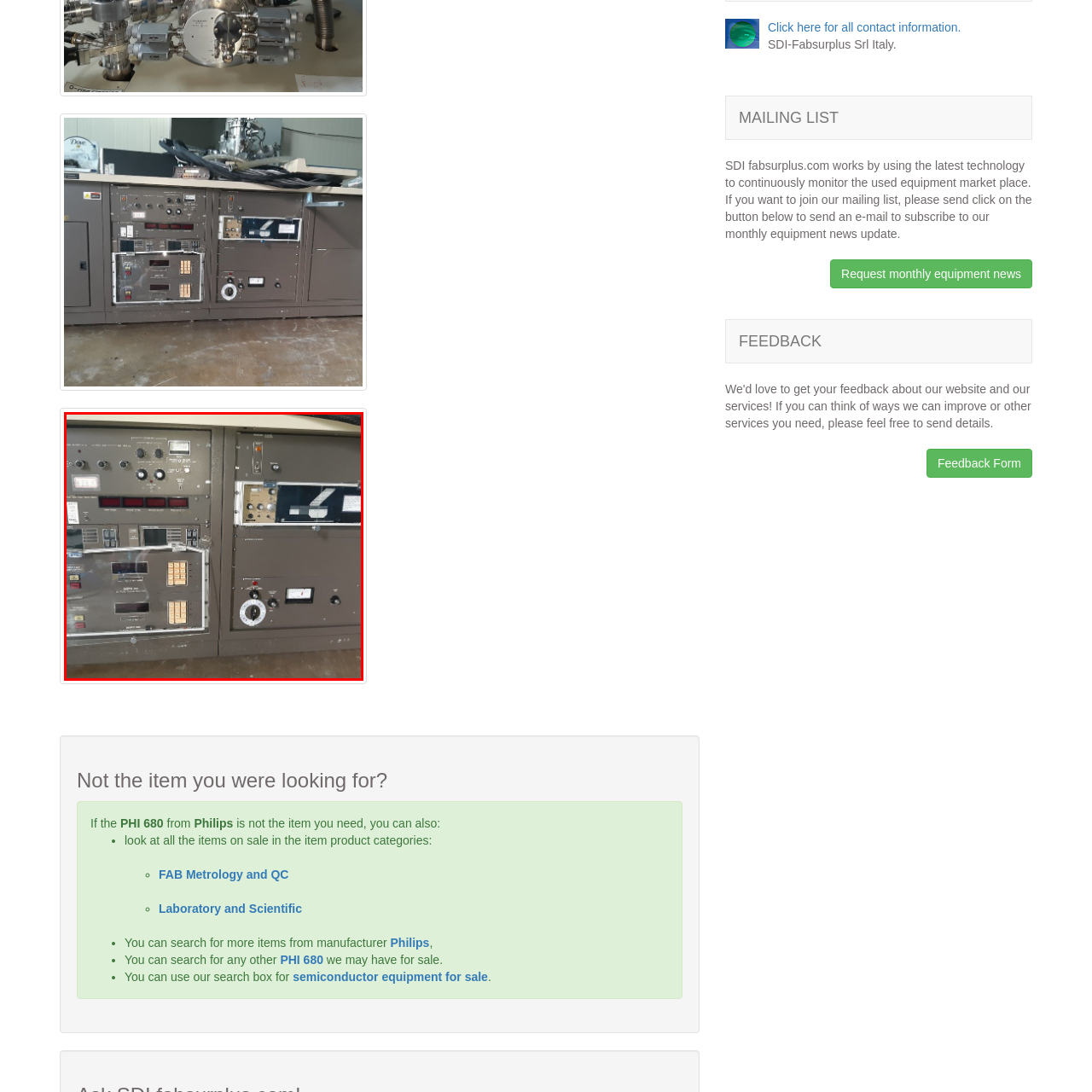Observe the image inside the red bounding box and respond to the question with a single word or phrase:
What type of controls are present on the left side?

Knobs, buttons, and digital readout